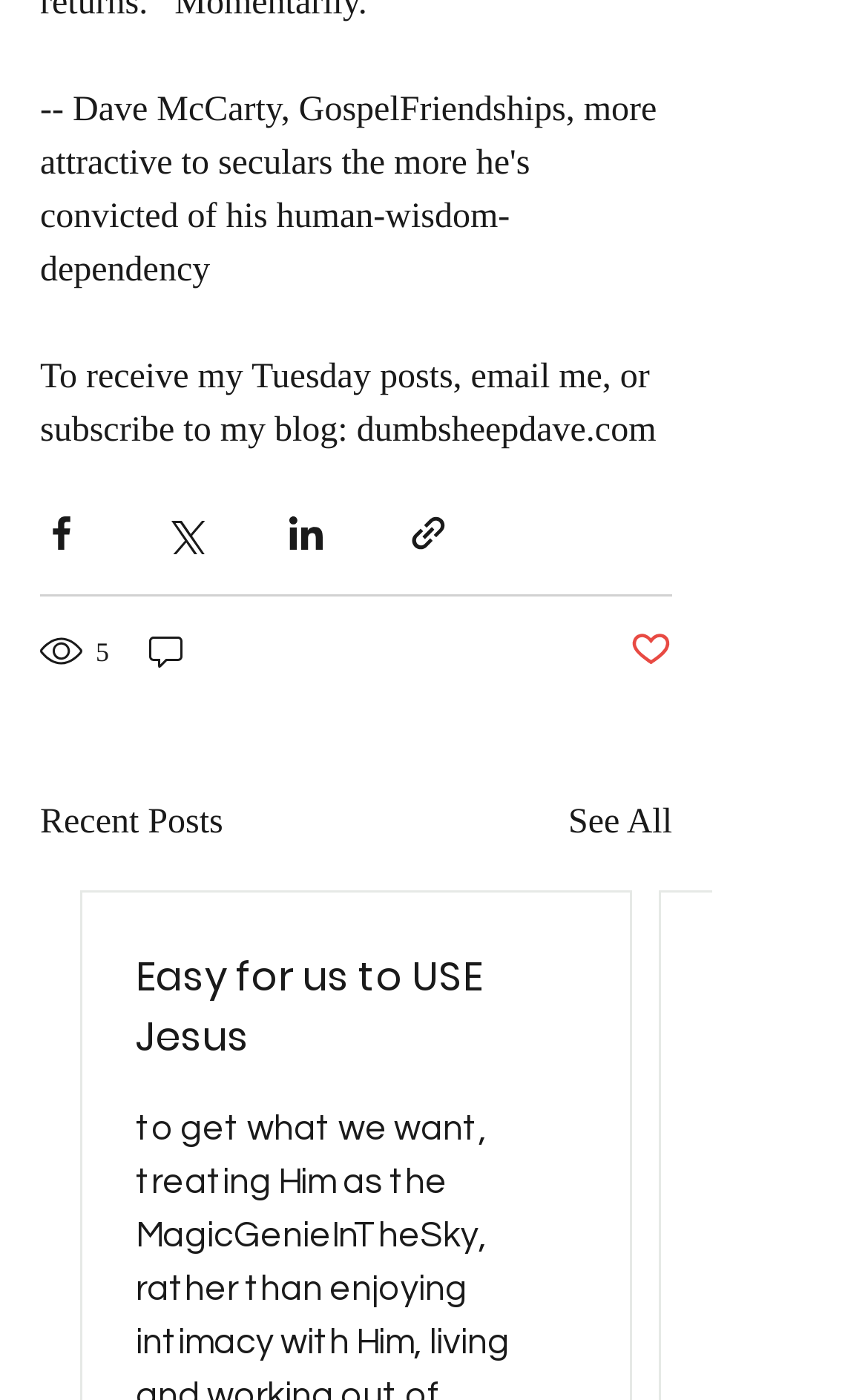Please answer the following question using a single word or phrase: 
What is the author's blog URL?

dumbsheepdave.com